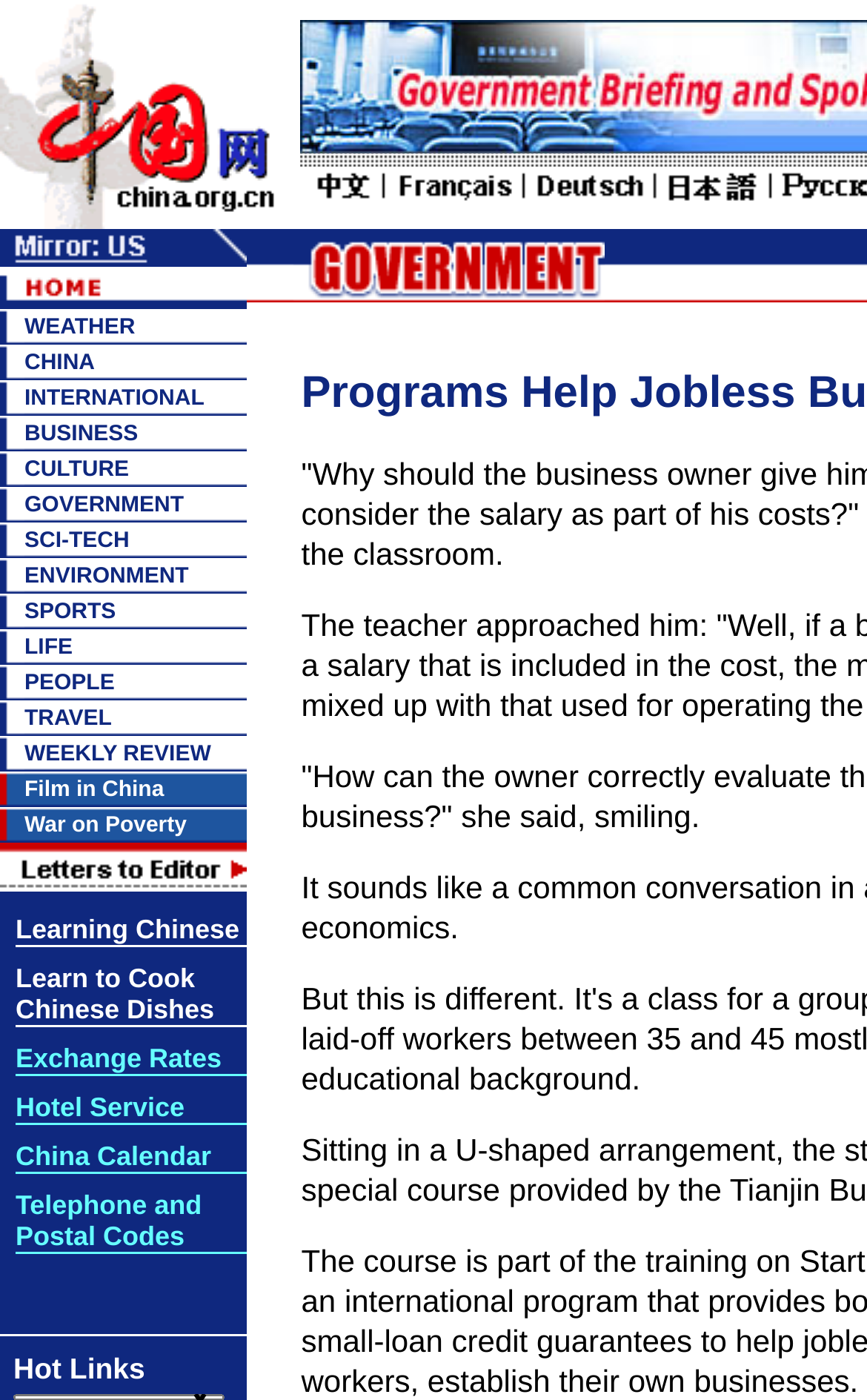Given the element description, predict the bounding box coordinates in the format (top-left x, top-left y, bottom-right x, bottom-right y). Make sure all values are between 0 and 1. Here is the element description: aria-label="Open navigation menu"

None